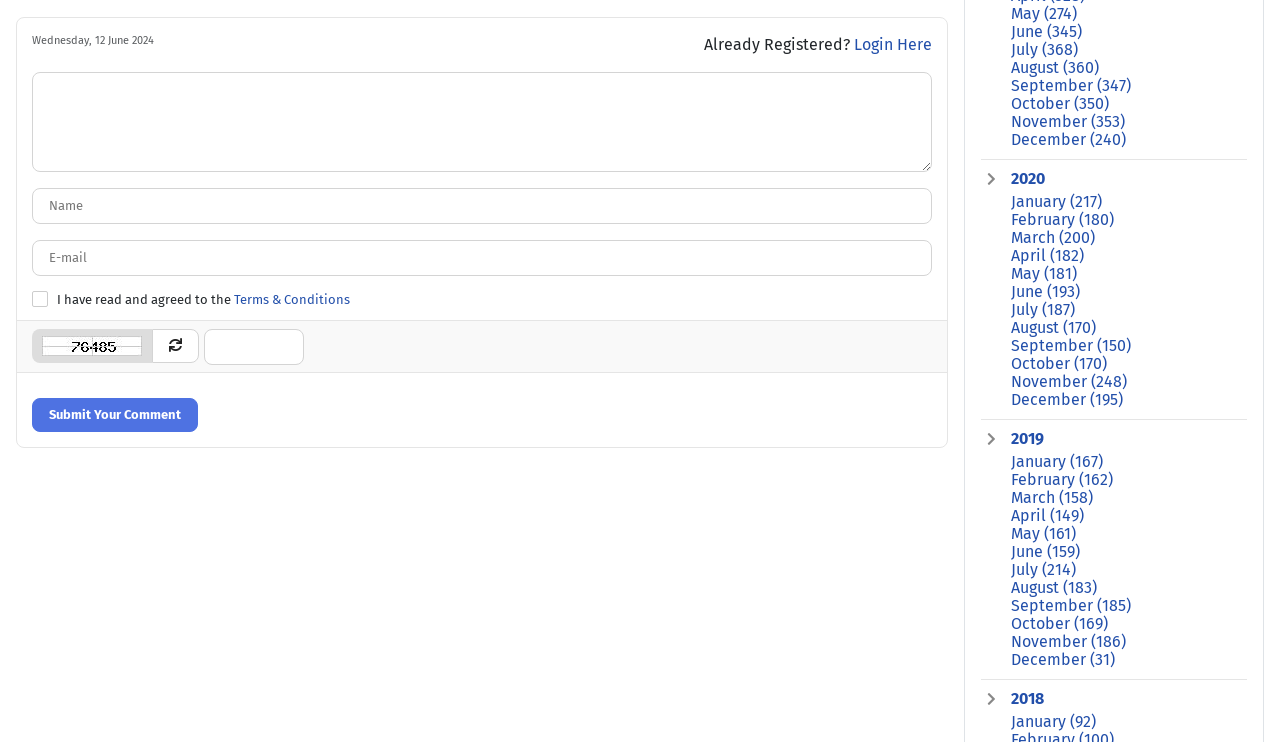Use a single word or phrase to answer the question:
What is the date displayed on the webpage?

Wednesday, 12 June 2024